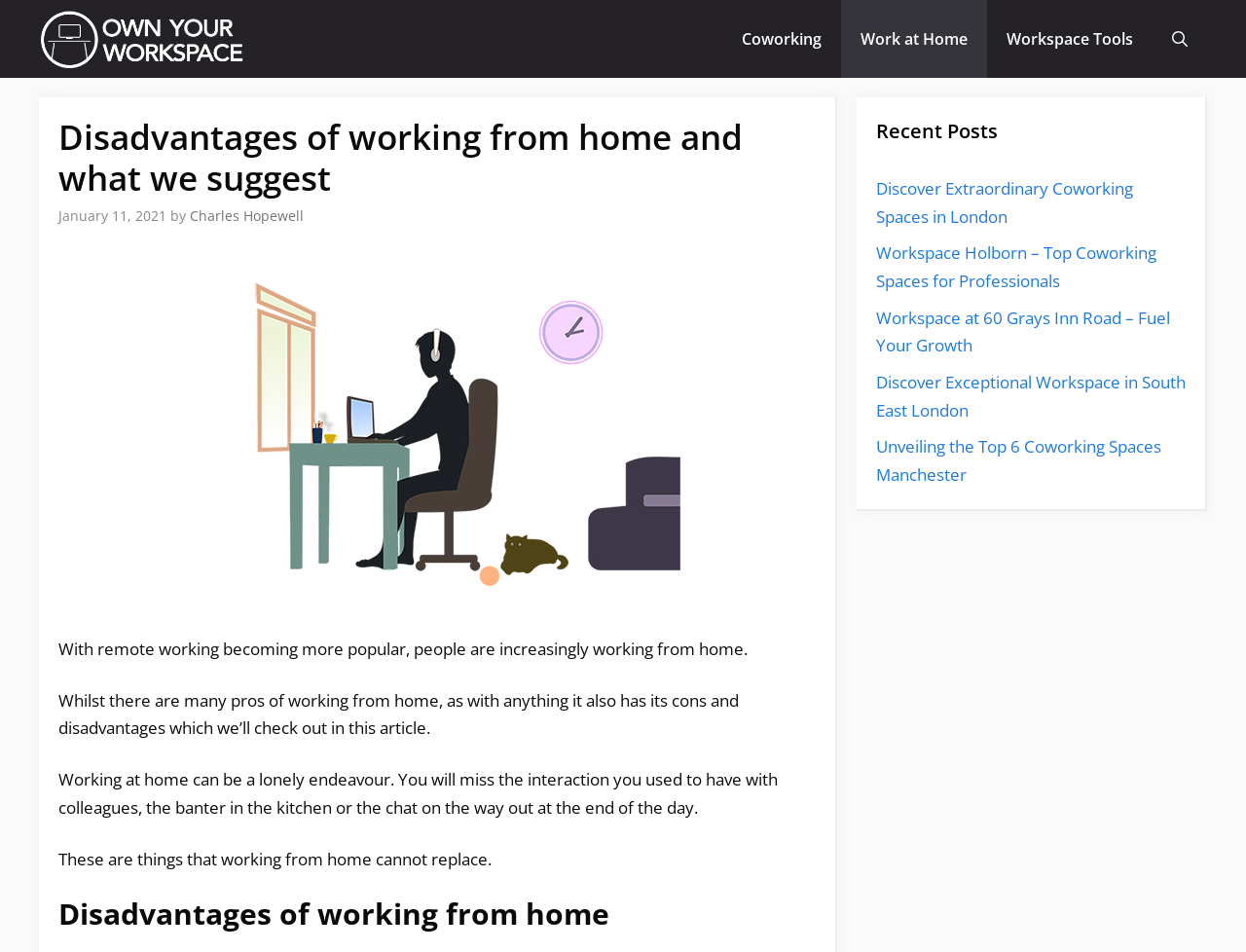Who wrote the article?
Answer the question with a detailed explanation, including all necessary information.

I found the author's name by looking at the header section of the article, where I saw a link with the text 'Charles Hopewell' next to the word 'by'.